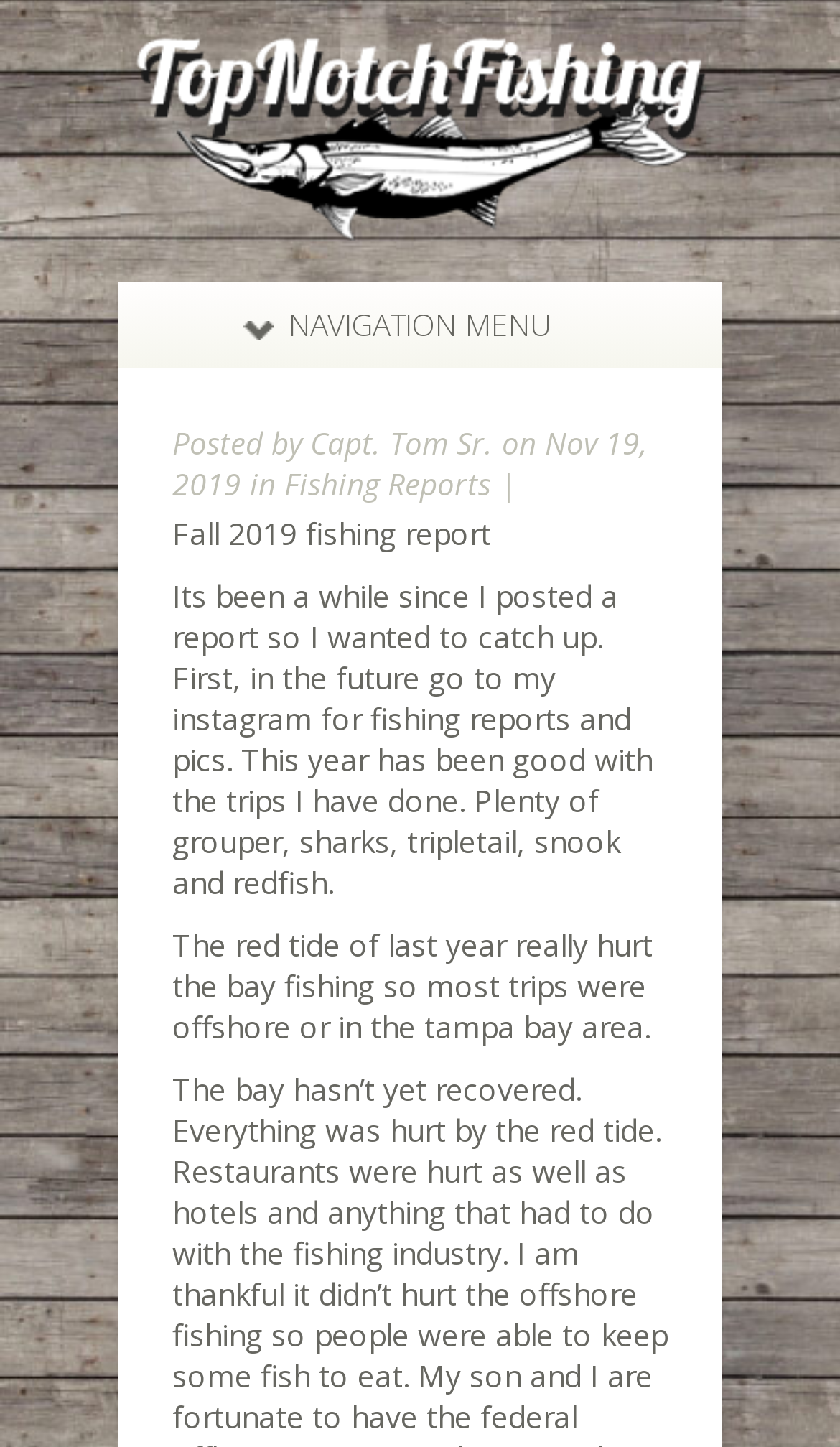Use one word or a short phrase to answer the question provided: 
What is the main topic of the fishing report?

Fall 2019 fishing report